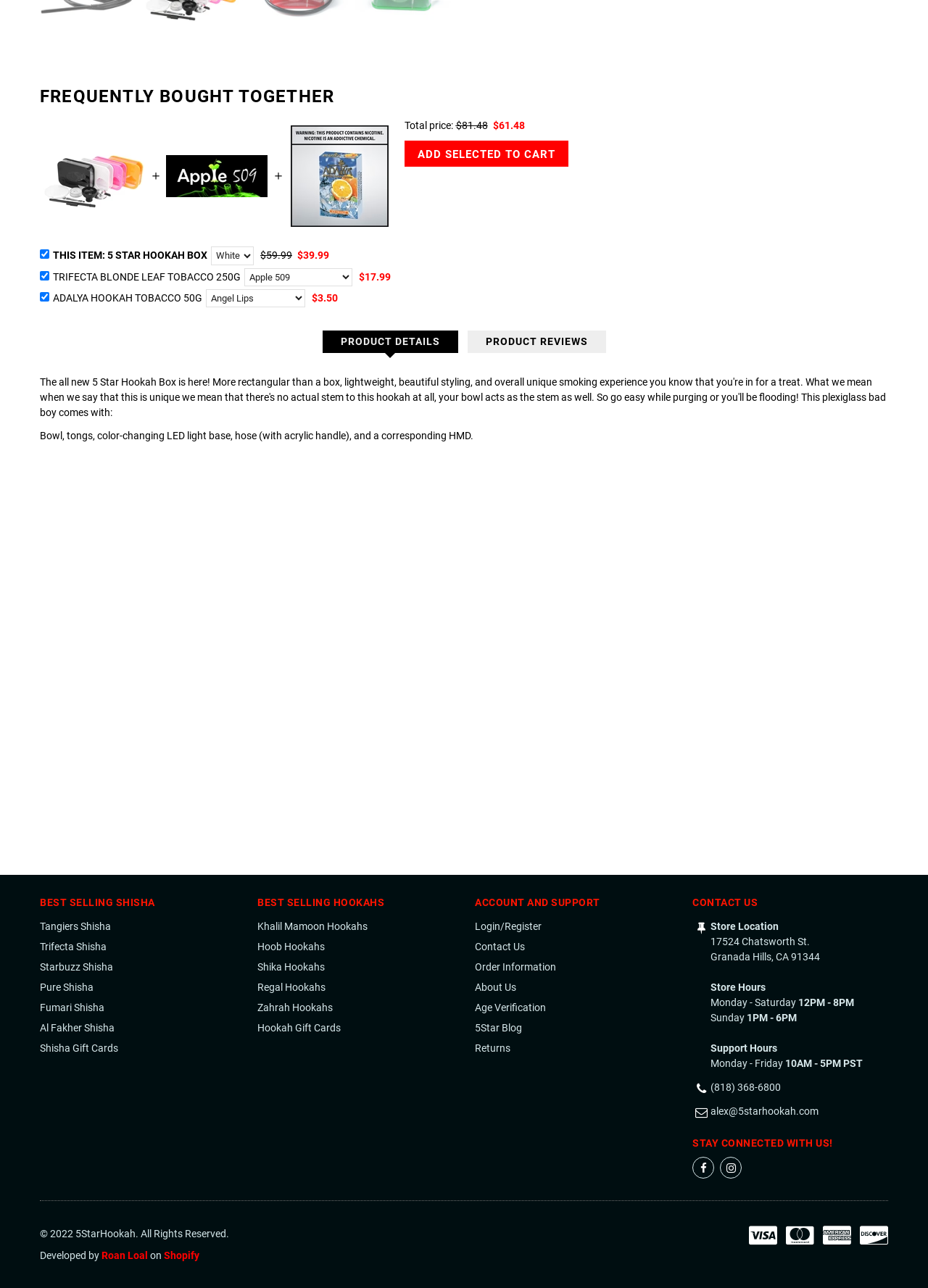Find the bounding box coordinates of the element's region that should be clicked in order to follow the given instruction: "Select the variant of 5 Star Hookah Box". The coordinates should consist of four float numbers between 0 and 1, i.e., [left, top, right, bottom].

[0.227, 0.192, 0.273, 0.206]